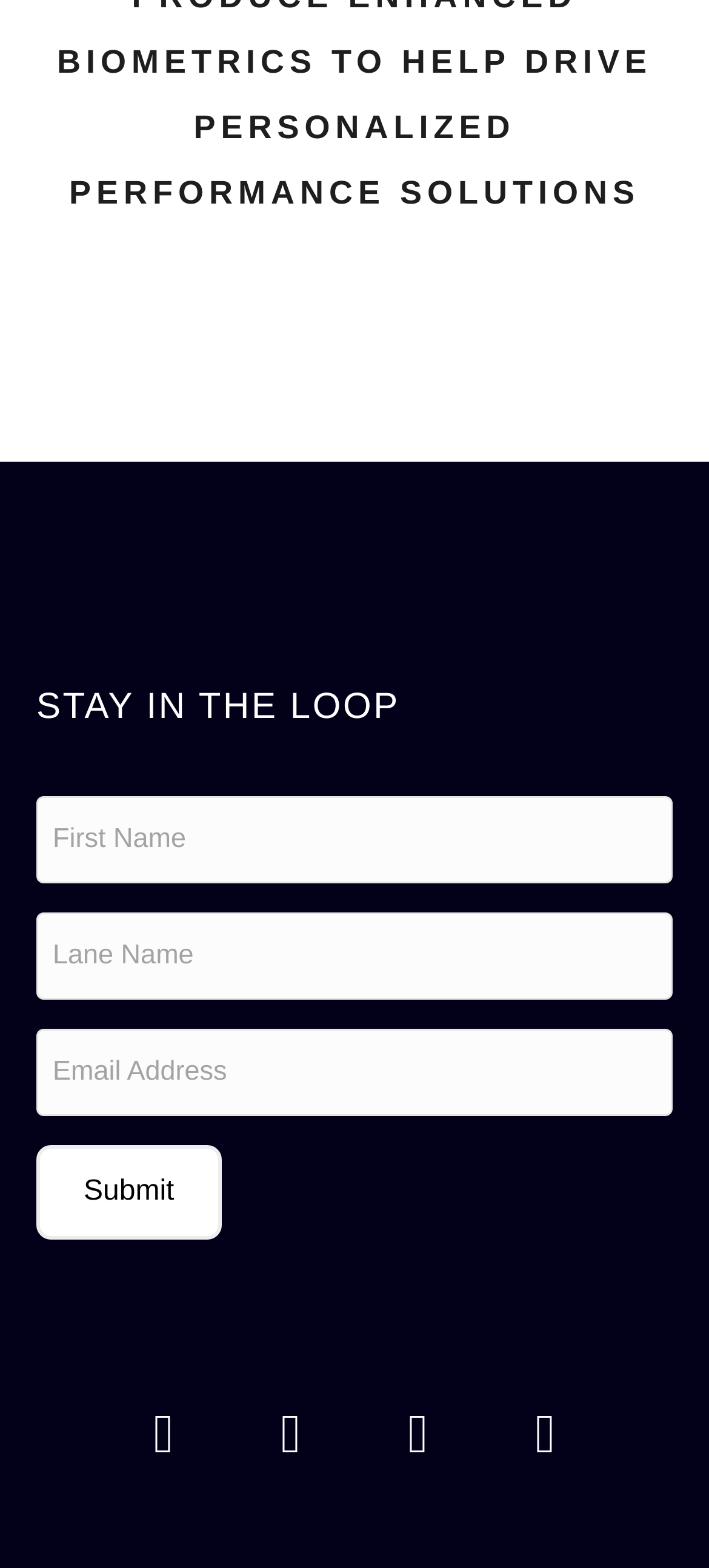Identify the bounding box coordinates for the UI element described by the following text: "name="input_4" placeholder="Email Address"". Provide the coordinates as four float numbers between 0 and 1, in the format [left, top, right, bottom].

[0.051, 0.657, 0.949, 0.712]